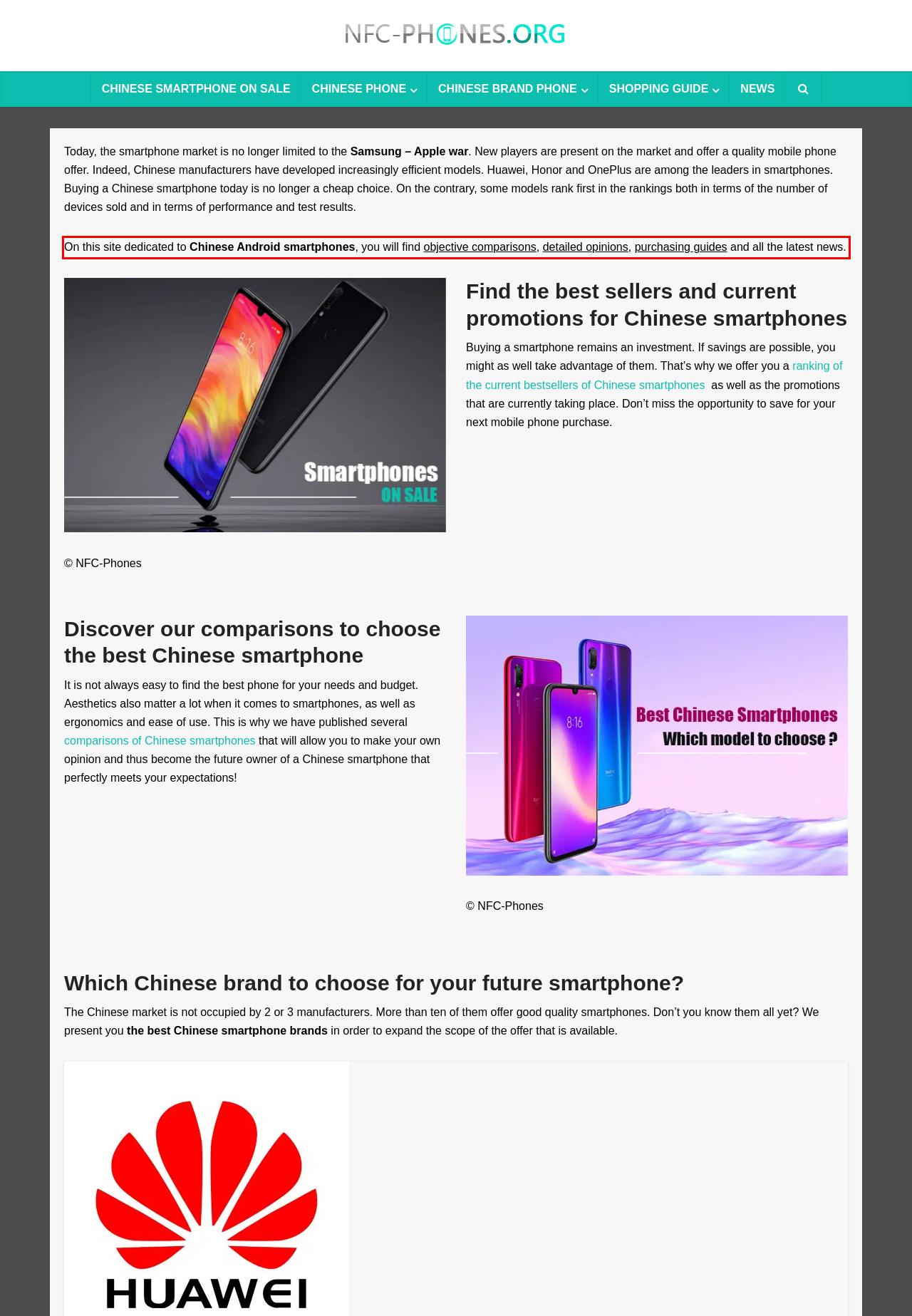You have a screenshot of a webpage, and there is a red bounding box around a UI element. Utilize OCR to extract the text within this red bounding box.

On this site dedicated to Chinese Android smartphones, you will find objective comparisons, detailed opinions, purchasing guides and all the latest news.